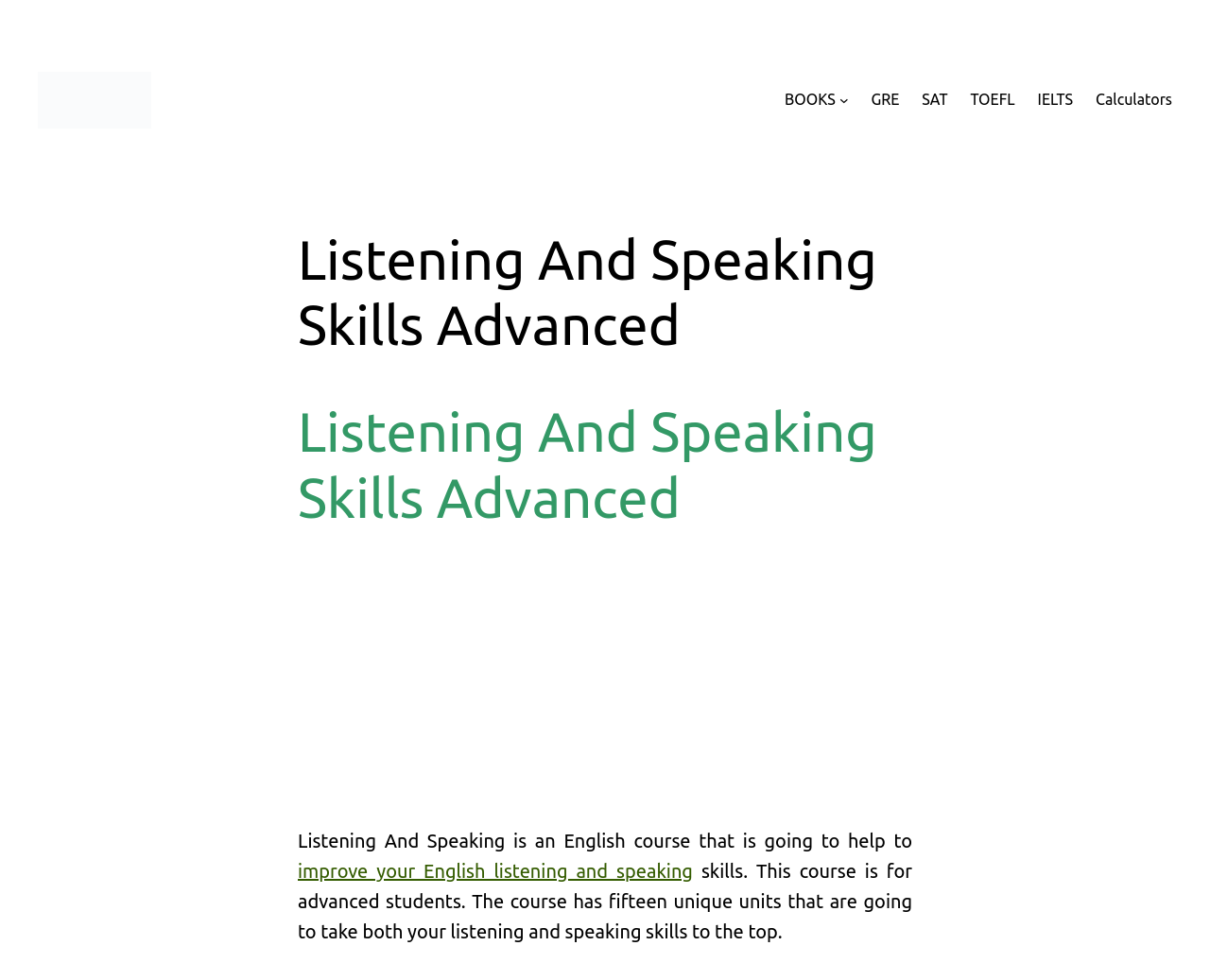Identify the bounding box coordinates of the area that should be clicked in order to complete the given instruction: "Leave a reply". The bounding box coordinates should be four float numbers between 0 and 1, i.e., [left, top, right, bottom].

None